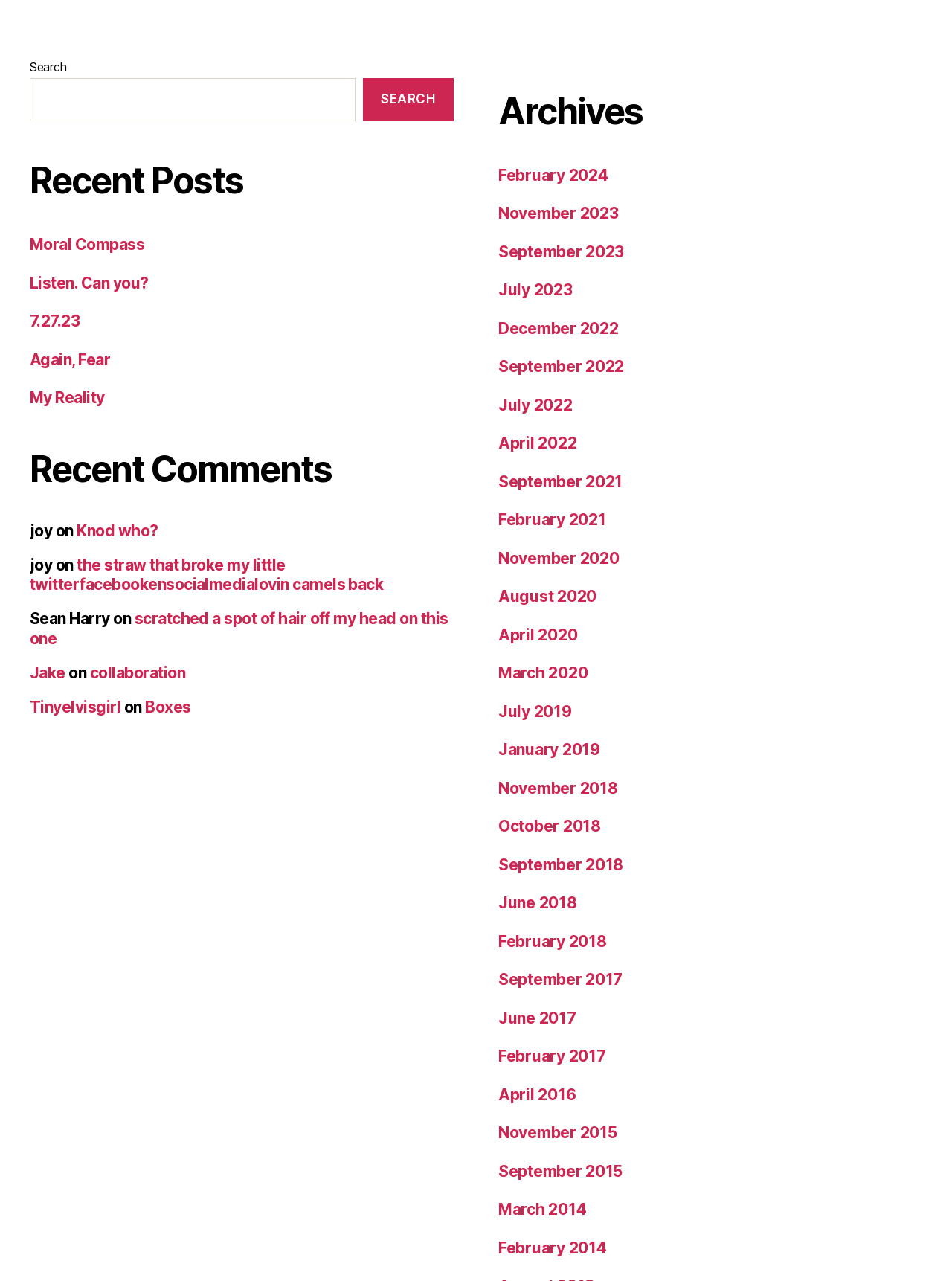Find the bounding box coordinates for the HTML element described as: "July 2019". The coordinates should consist of four float values between 0 and 1, i.e., [left, top, right, bottom].

[0.523, 0.548, 0.6, 0.562]